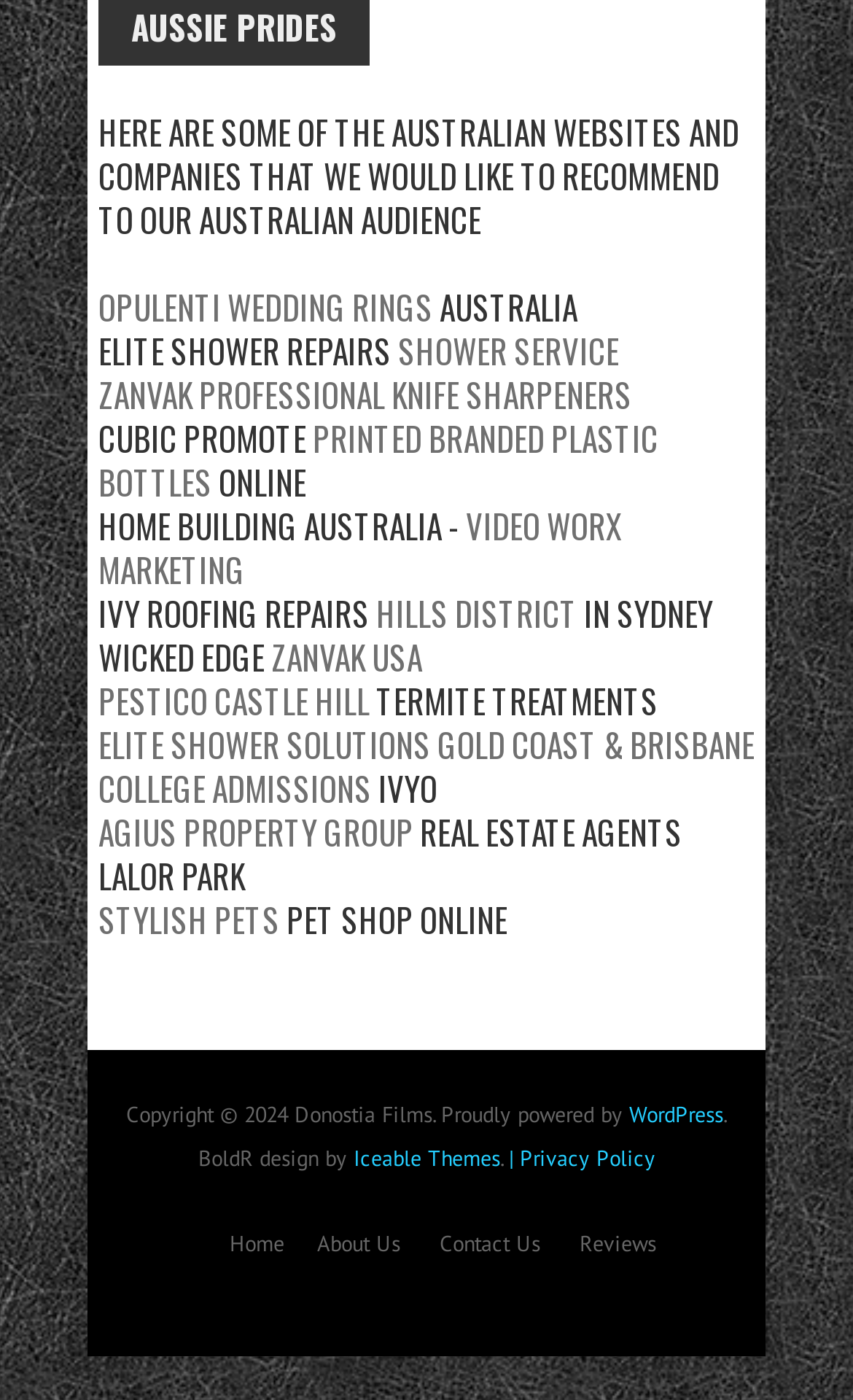Provide a short, one-word or phrase answer to the question below:
What is the last text on the webpage?

Reviews